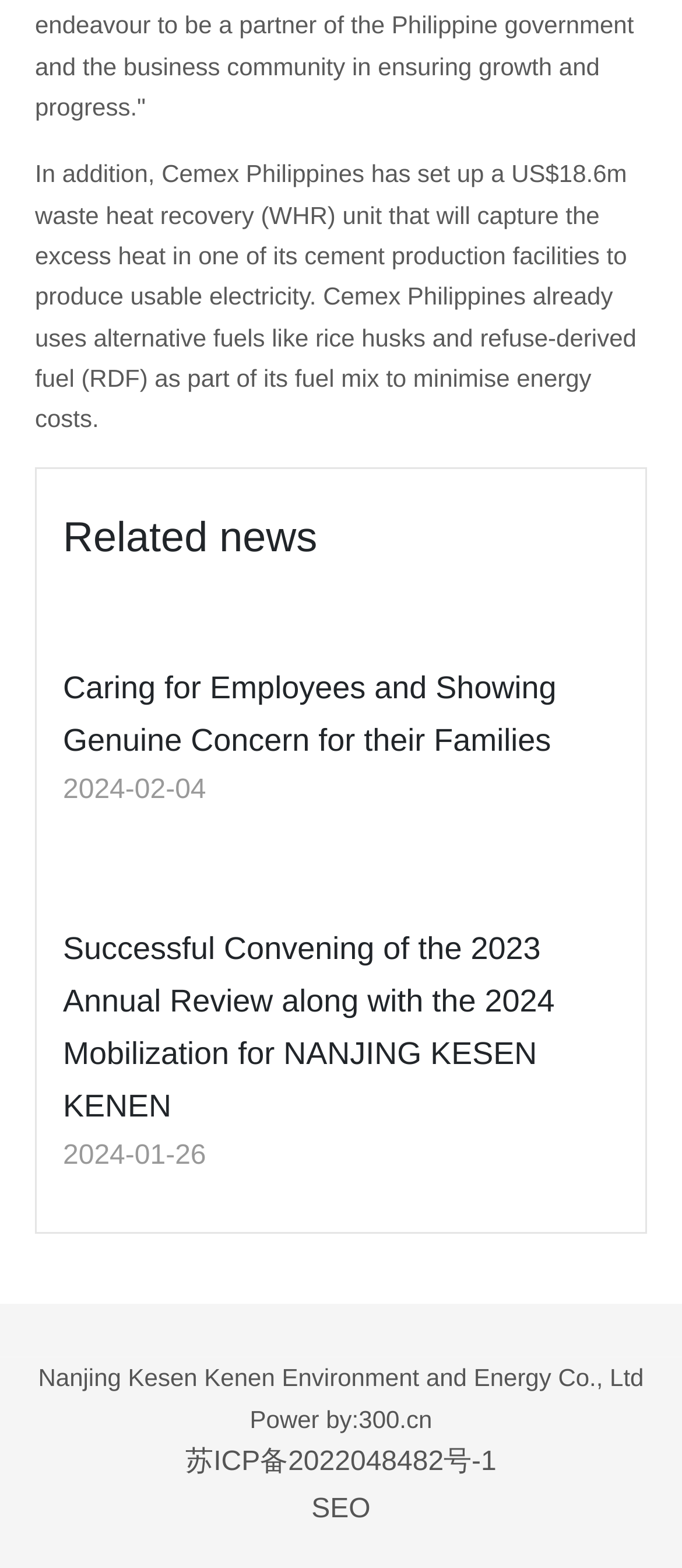Use a single word or phrase to respond to the question:
What is the purpose of the separator element?

To separate content